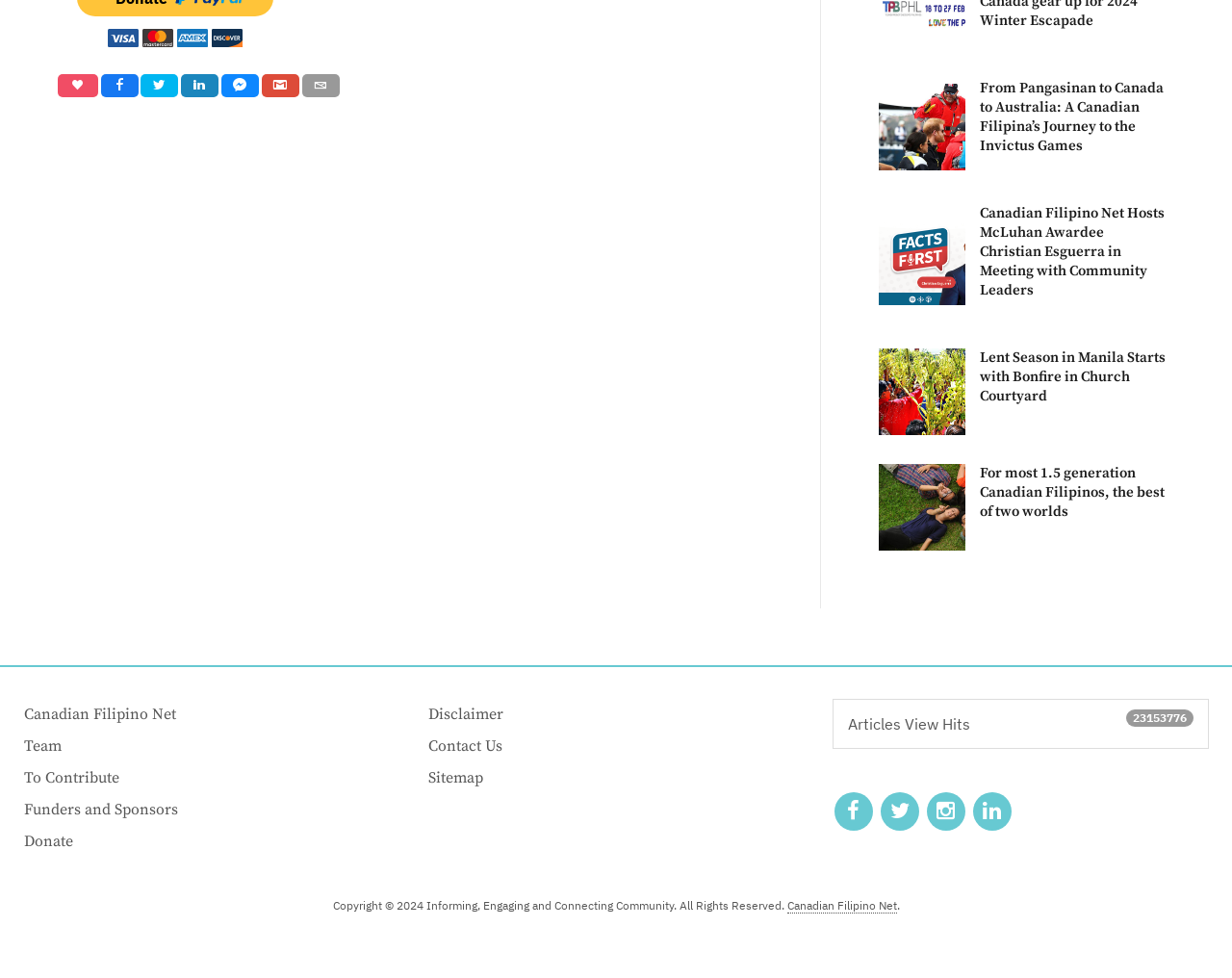How many navigation links are at the bottom left?
Please respond to the question with a detailed and informative answer.

I examined the links at the bottom left of the webpage and counted 6 navigation links, which are 'Canadian Filipino Net', 'Team', 'To Contribute', 'Funders and Sponsors', 'Donate', and 'Disclaimer'.